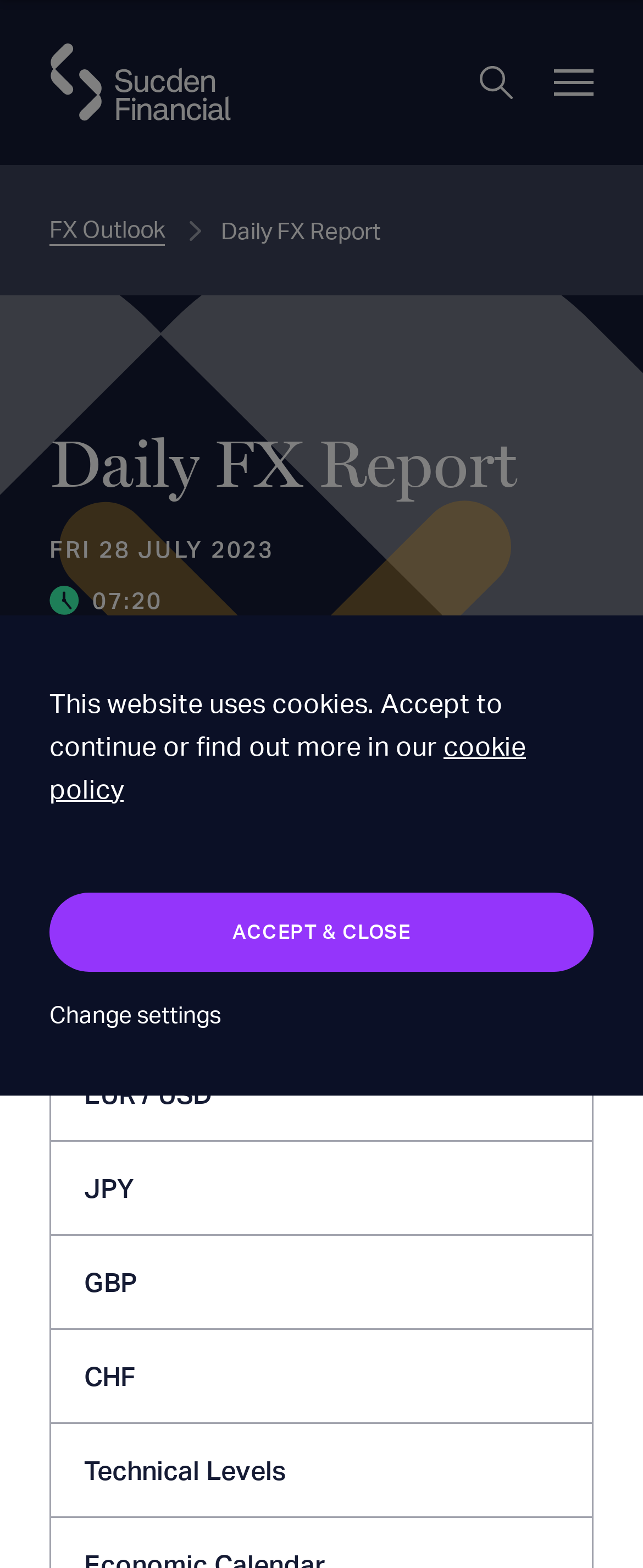Locate and extract the headline of this webpage.

Daily
 
FX
 
Report